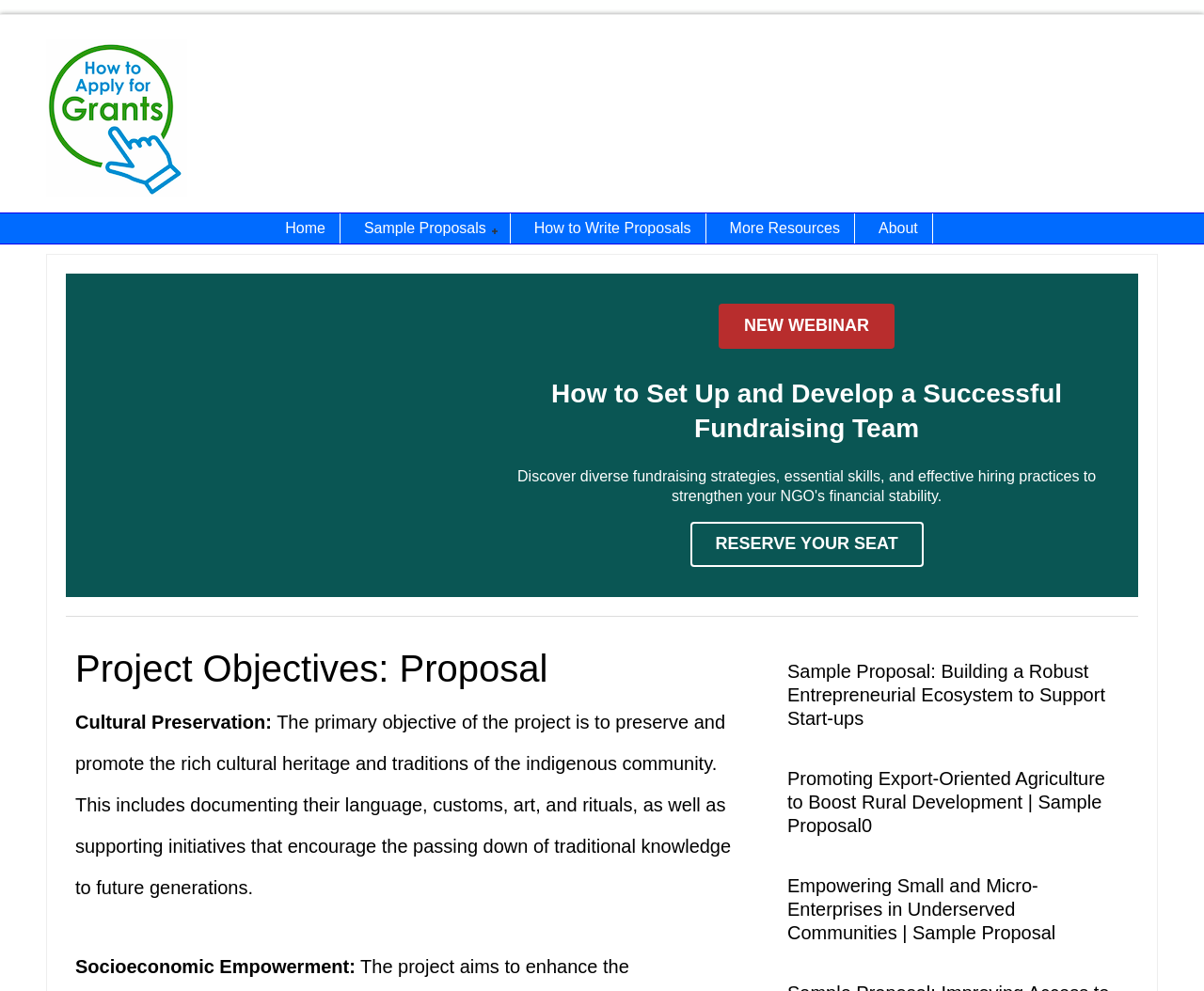Locate the bounding box coordinates of the element's region that should be clicked to carry out the following instruction: "Click on 'NEW WEBINAR'". The coordinates need to be four float numbers between 0 and 1, i.e., [left, top, right, bottom].

[0.597, 0.306, 0.743, 0.352]